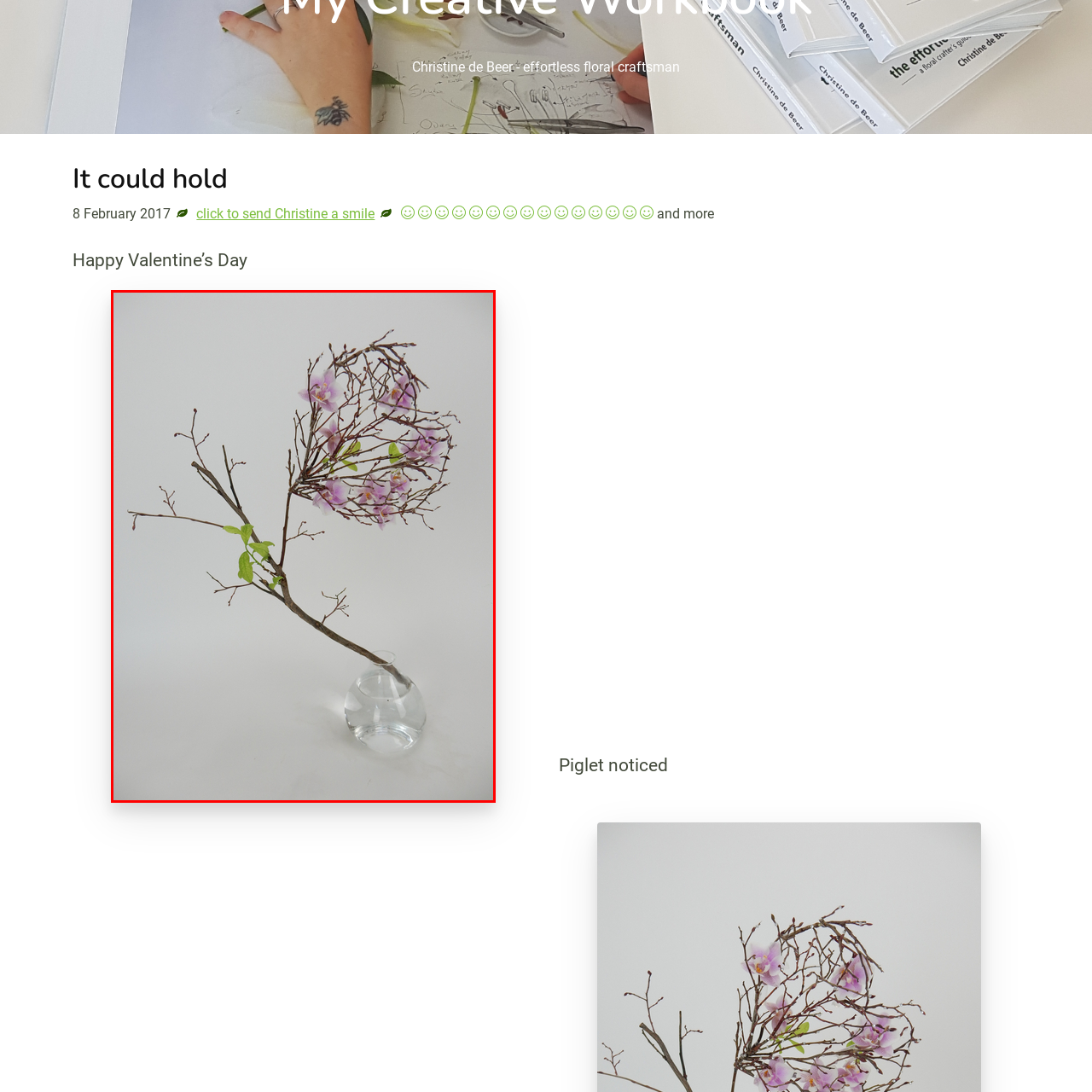Refer to the image encased in the red bounding box and answer the subsequent question with a single word or phrase:
What is the color of the flowers?

Soft pink